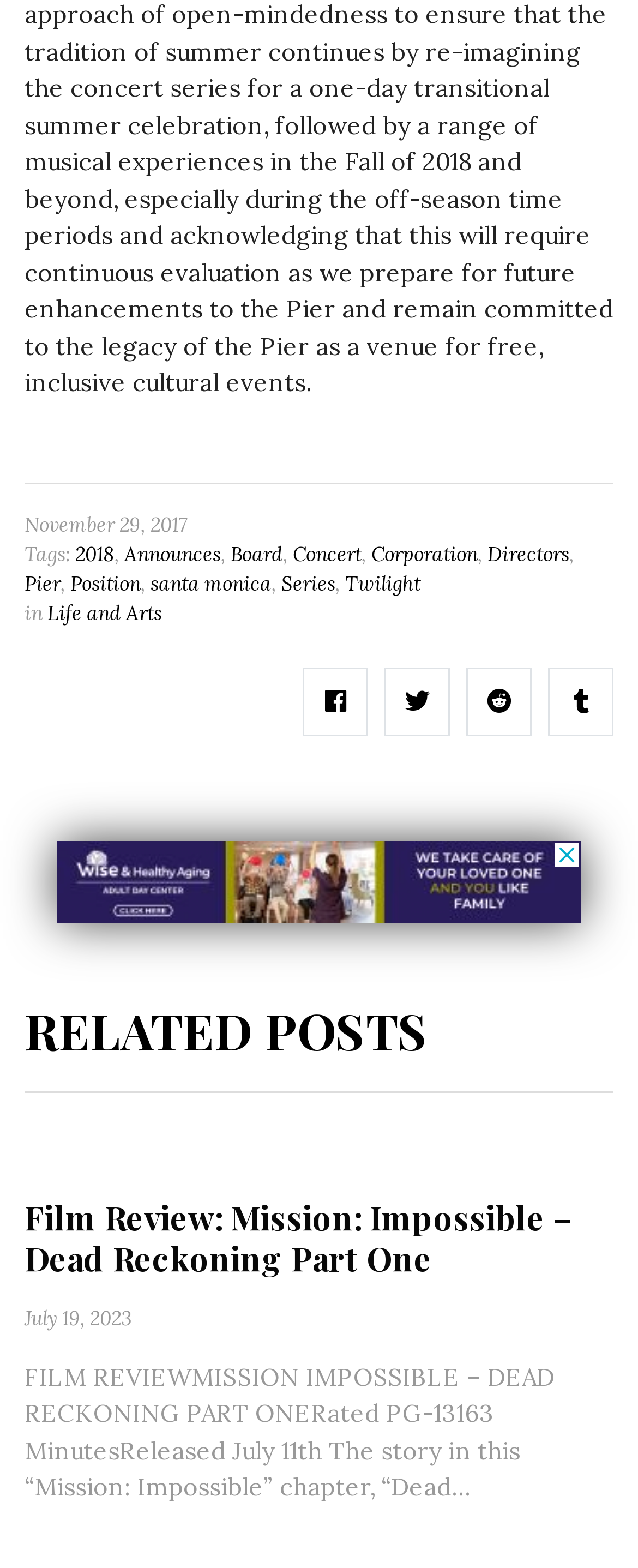What is the date of the article?
Please answer the question as detailed as possible based on the image.

The date of the article can be found at the top of the webpage, where it says 'November 29, 2017' in a static text element.